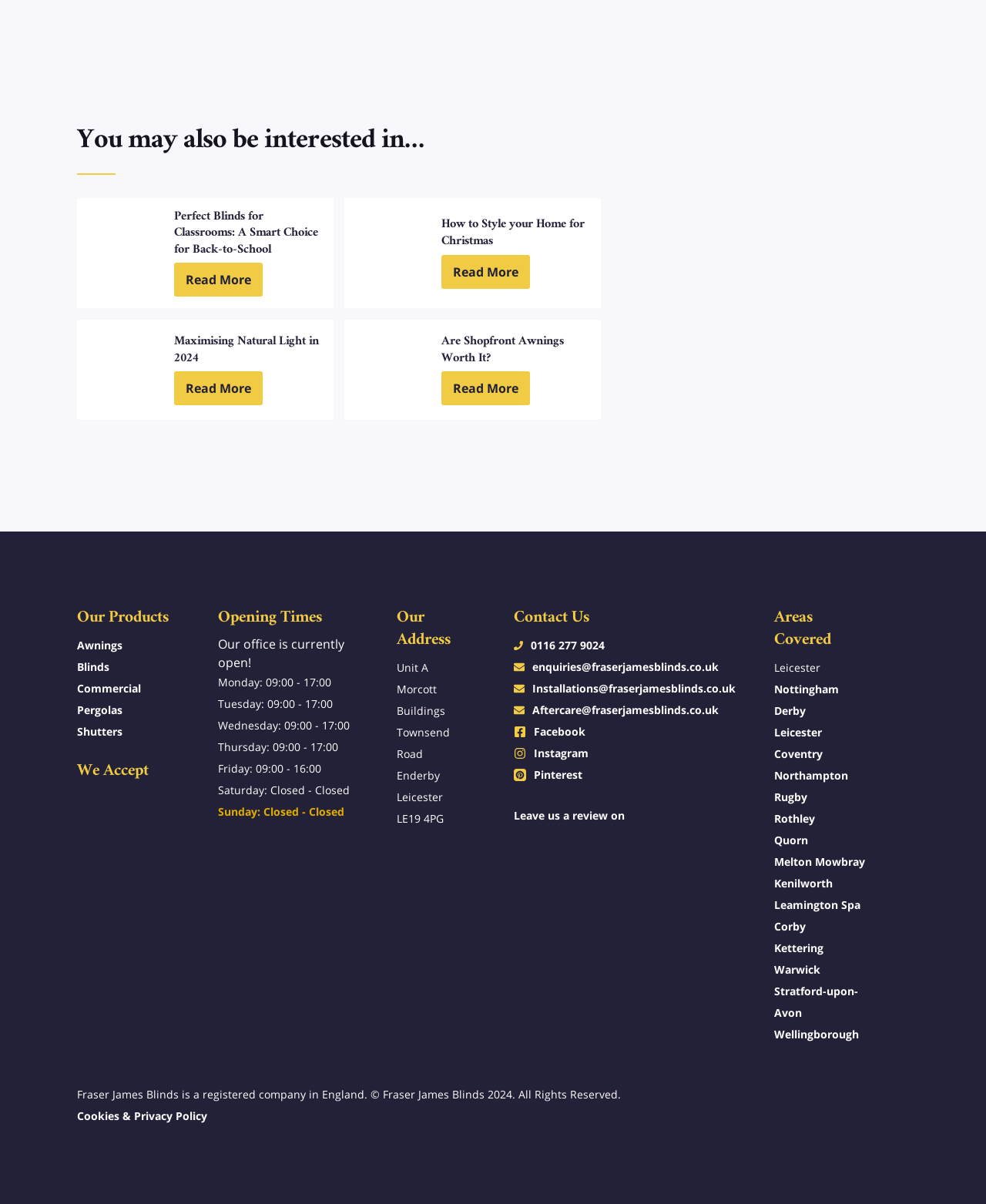Find the bounding box coordinates of the clickable region needed to perform the following instruction: "View our products". The coordinates should be provided as four float numbers between 0 and 1, i.e., [left, top, right, bottom].

[0.078, 0.501, 0.171, 0.527]